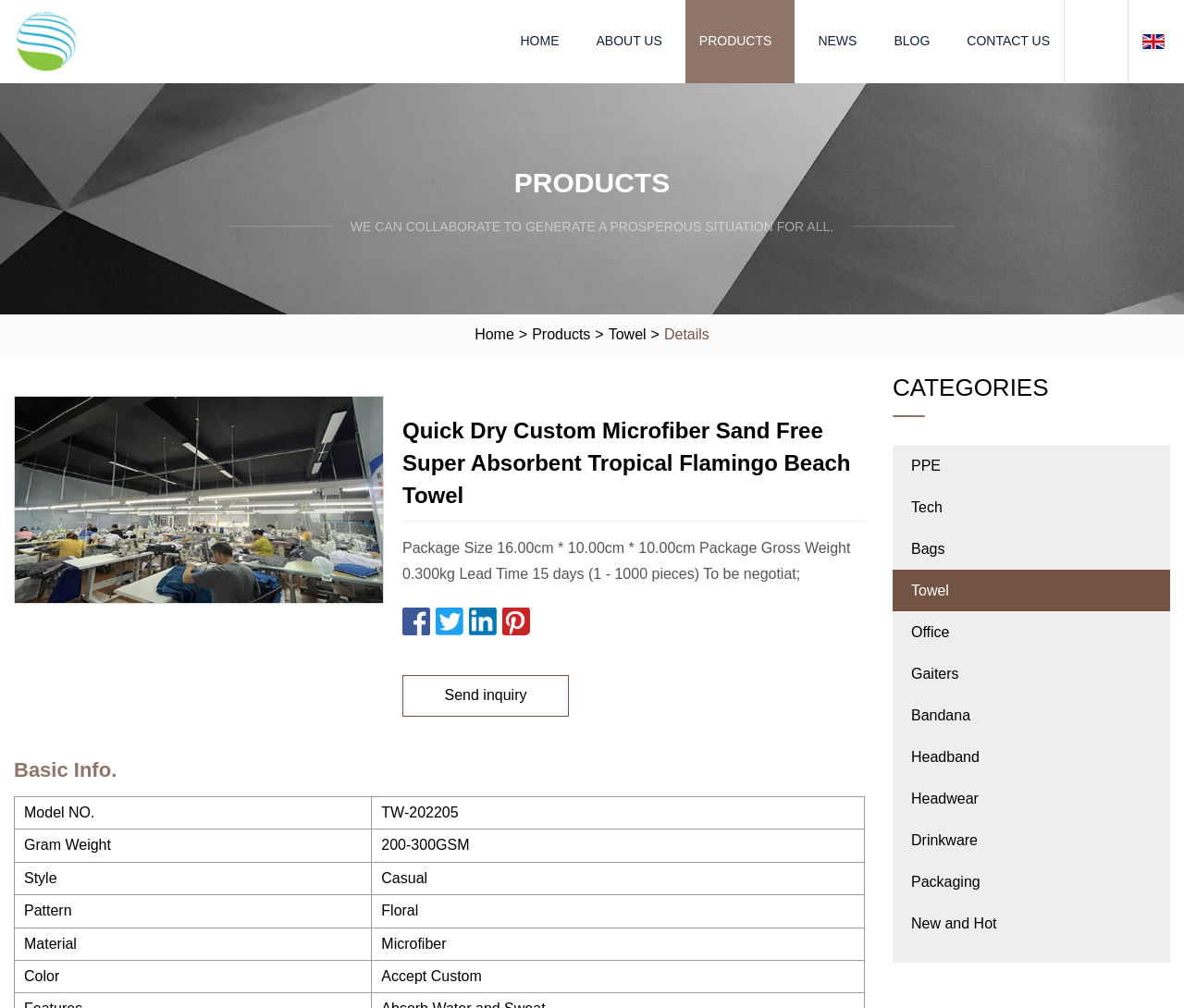For the following element description, predict the bounding box coordinates in the format (top-left x, top-left y, bottom-right x, bottom-right y). All values should be floating point numbers between 0 and 1. Description: PPEEE Co.,Ltd

[0.012, 0.0, 0.066, 0.083]